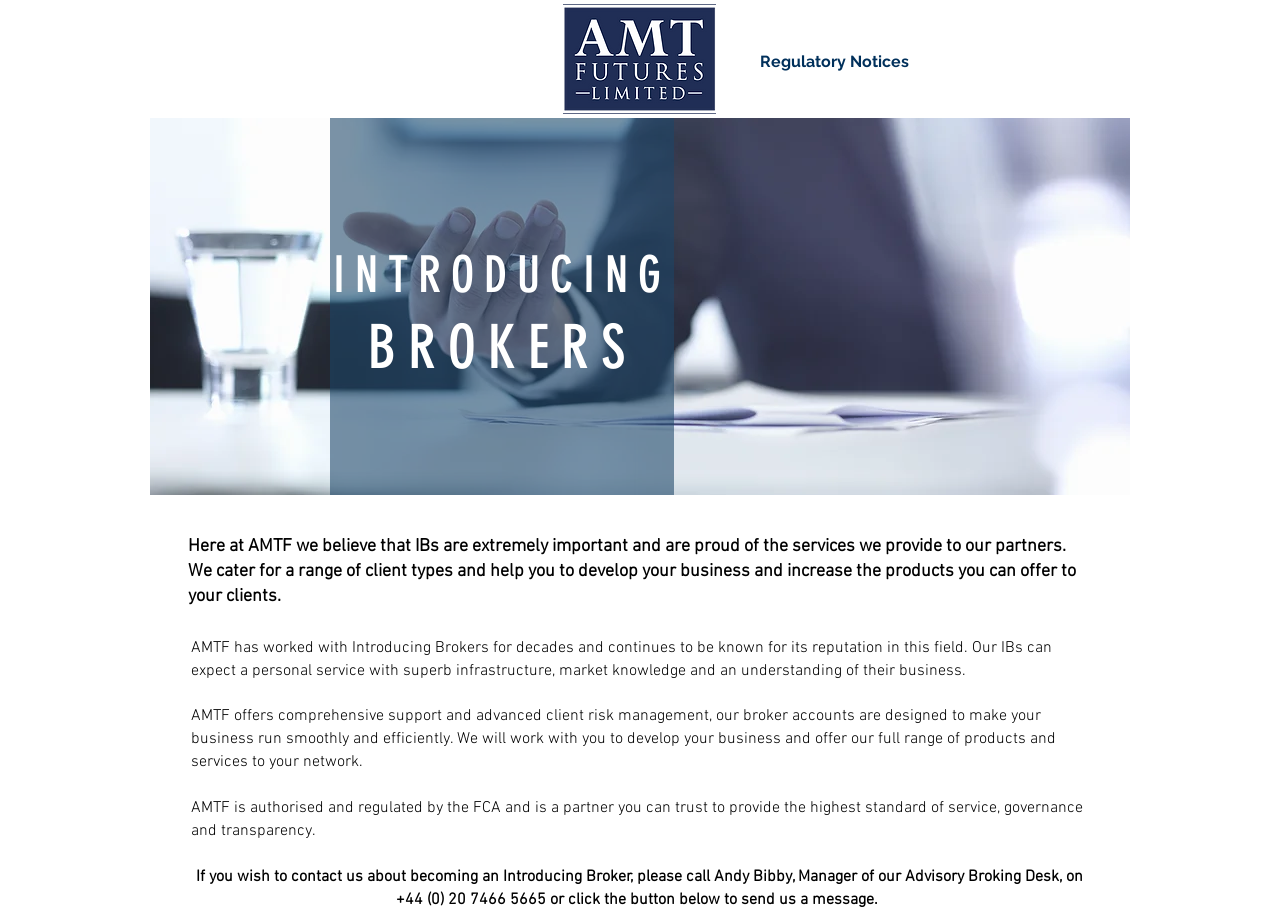What is the purpose of AMTF for Introducing Brokers?
Analyze the image and provide a thorough answer to the question.

By analyzing the text content of the webpage, I found that AMTF provides services and support to Introducing Brokers, including personal service, superb infrastructure, market knowledge, and advanced client risk management.